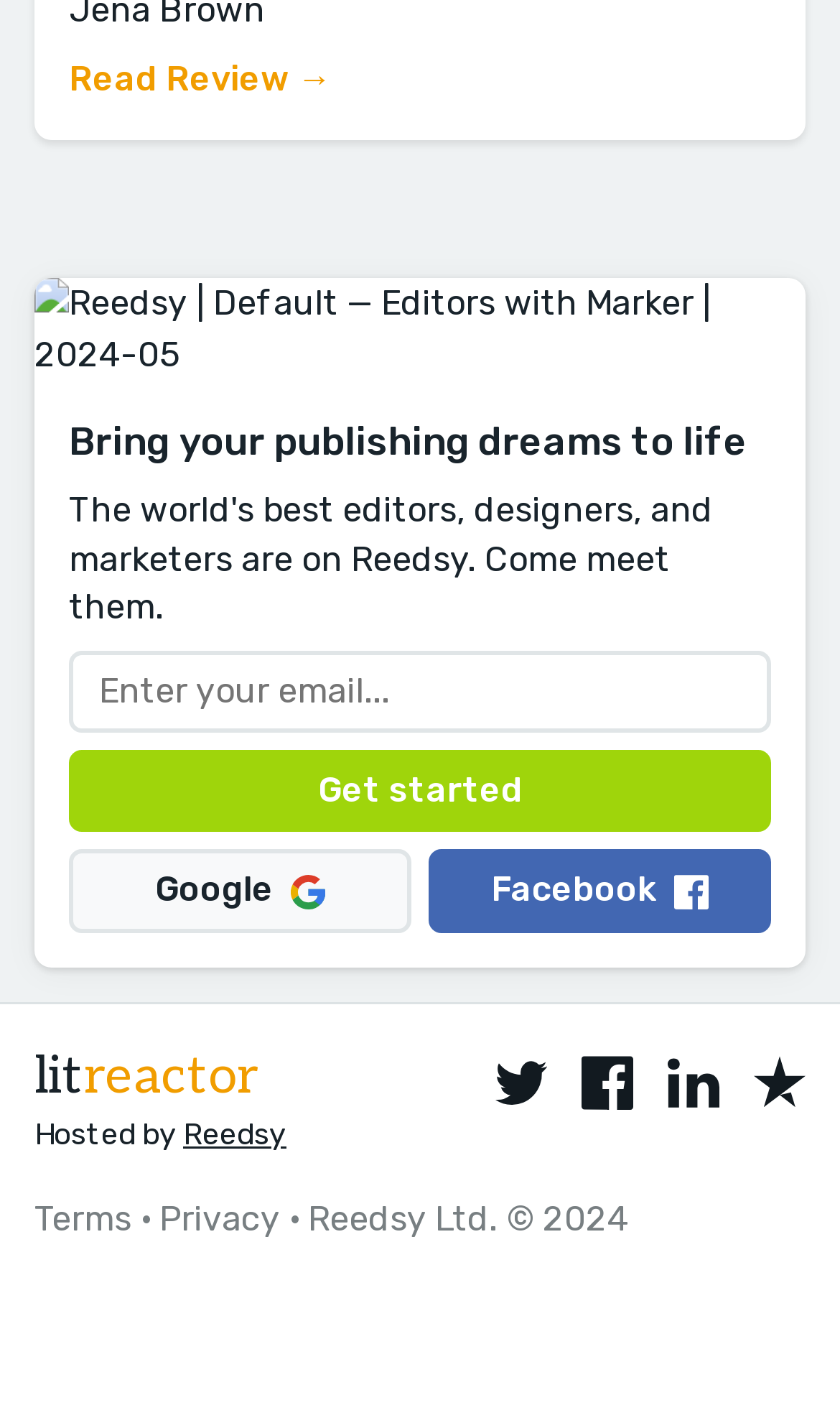Identify the bounding box coordinates for the element that needs to be clicked to fulfill this instruction: "Click the 'Get started' button". Provide the coordinates in the format of four float numbers between 0 and 1: [left, top, right, bottom].

[0.082, 0.529, 0.918, 0.587]